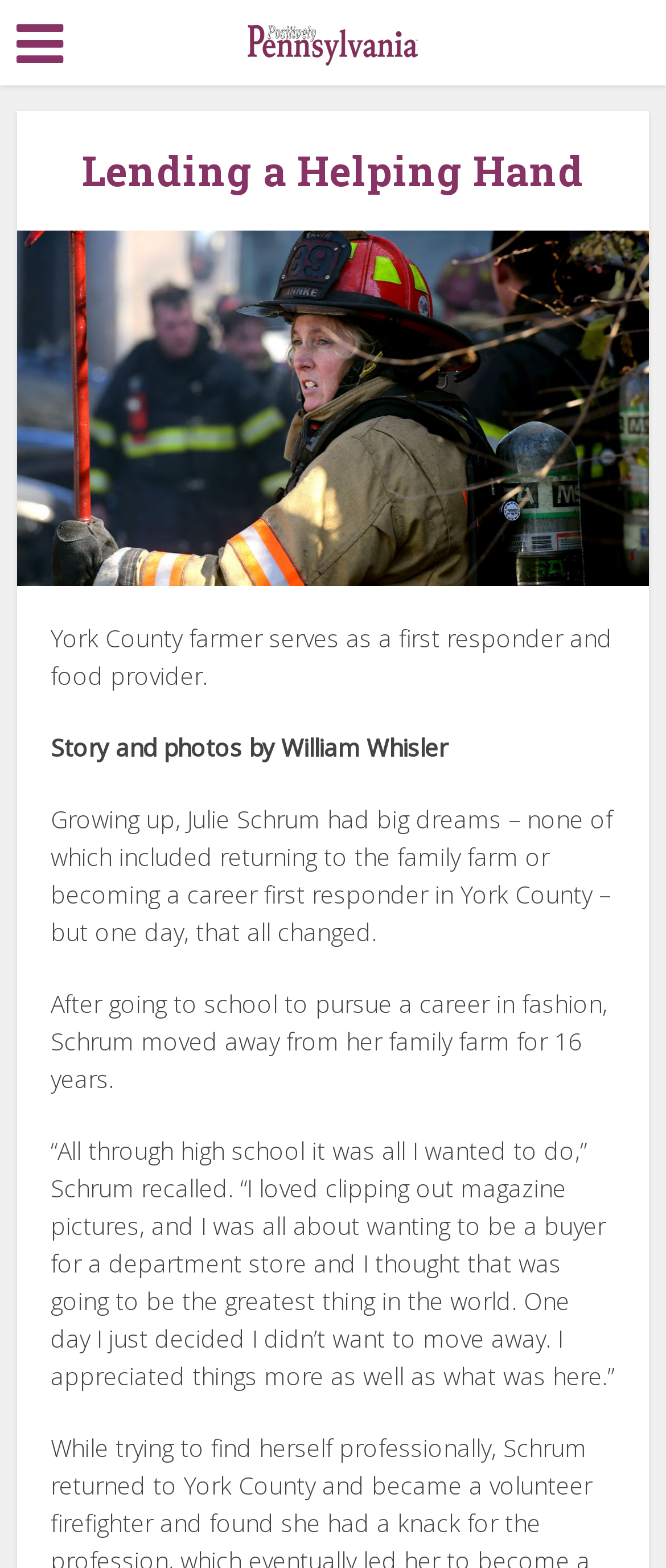Generate the main heading text from the webpage.

Lending a Helping Hand